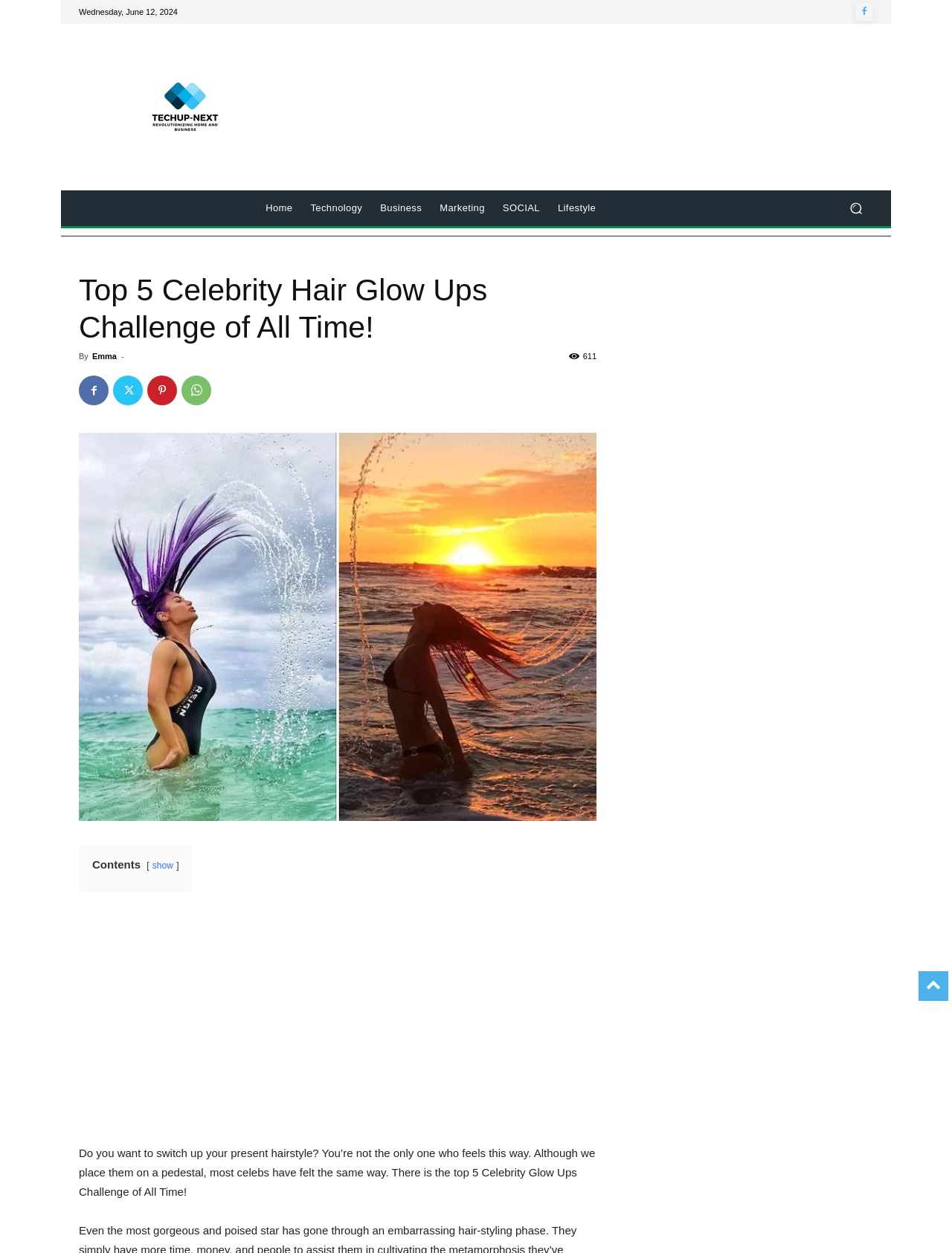Provide a short, one-word or phrase answer to the question below:
What is the author of the article?

Emma